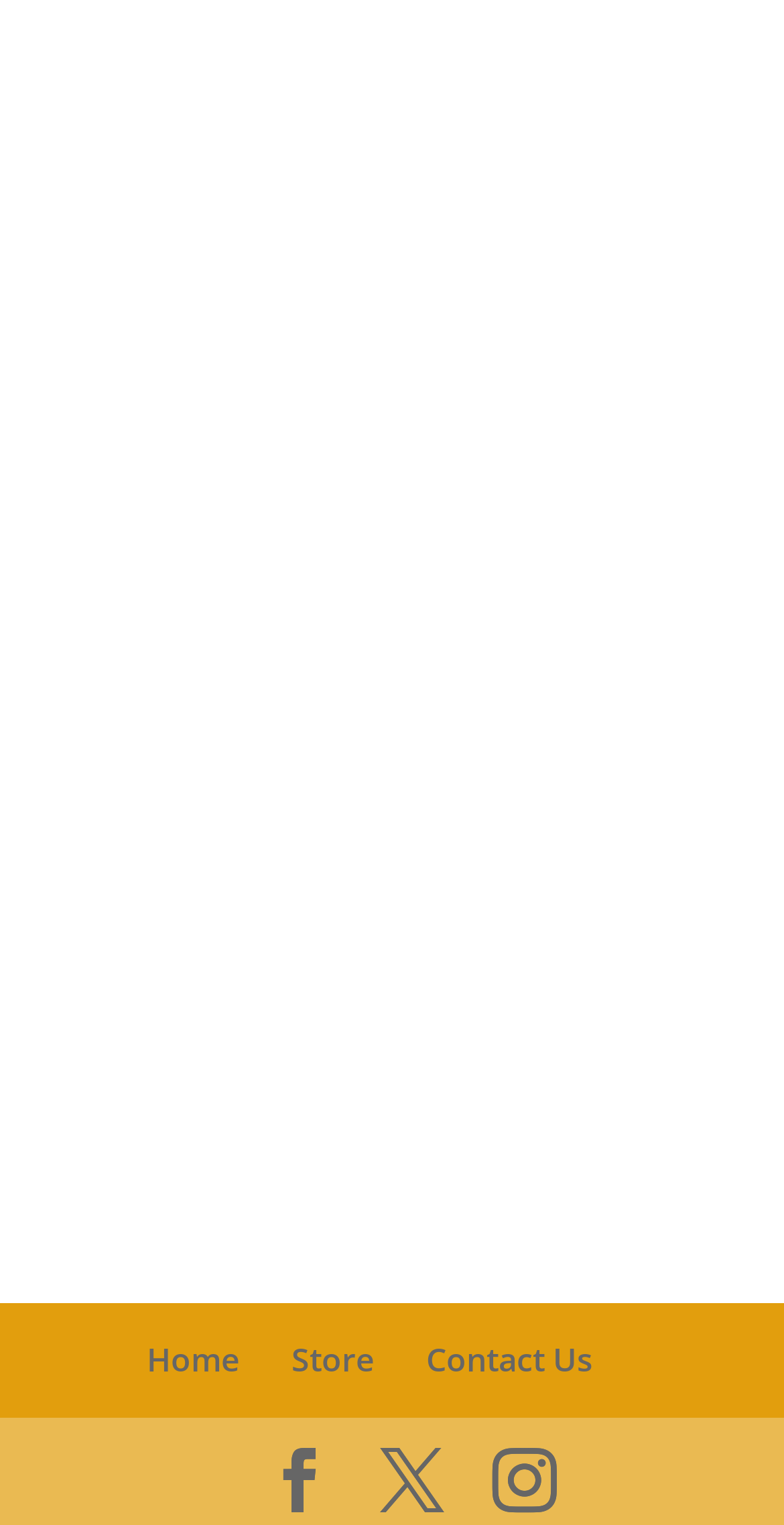What is the icon represented by ''?
Respond to the question with a single word or phrase according to the image.

Unknown